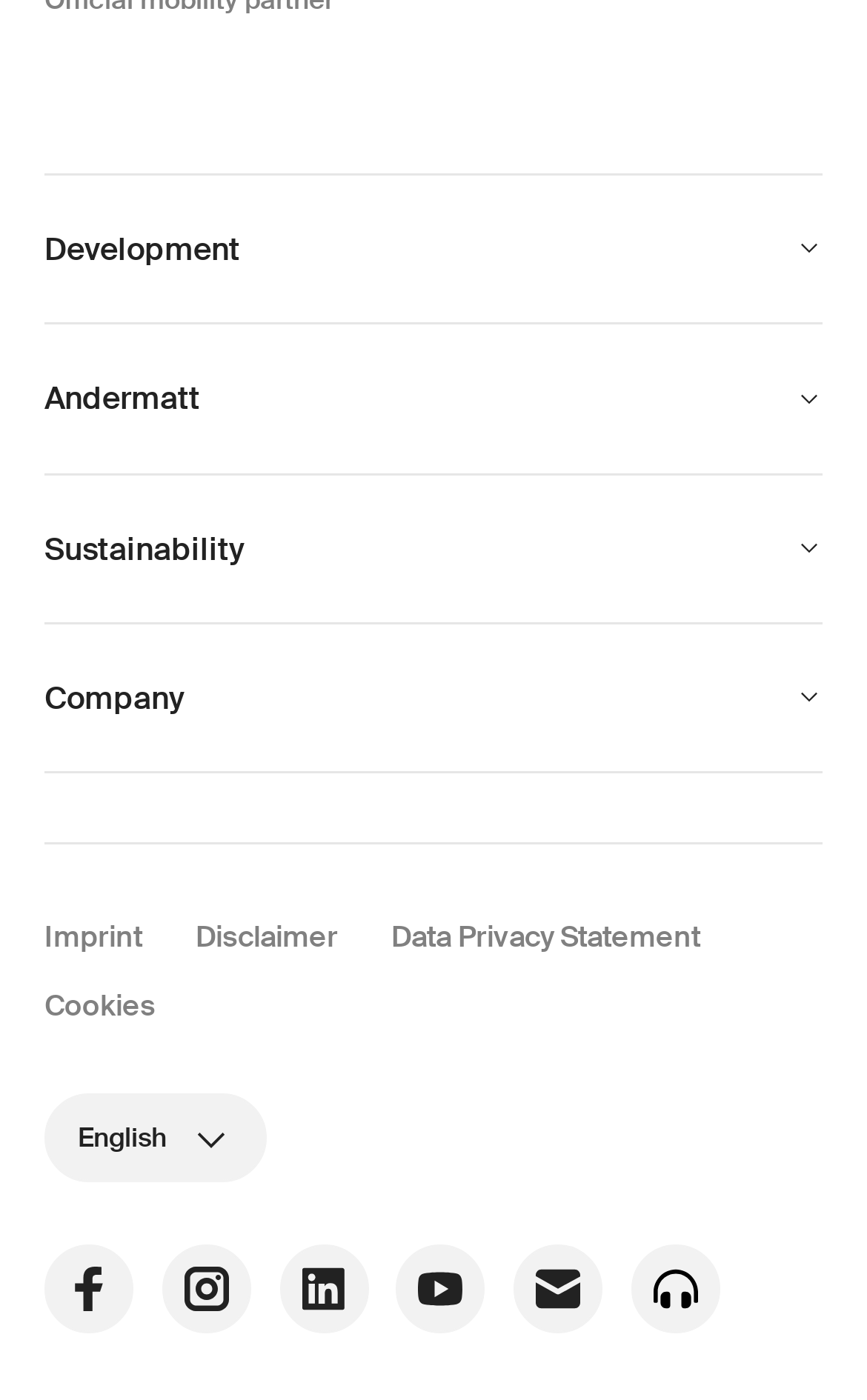Could you indicate the bounding box coordinates of the region to click in order to complete this instruction: "View Sustainability".

[0.051, 0.377, 0.282, 0.406]